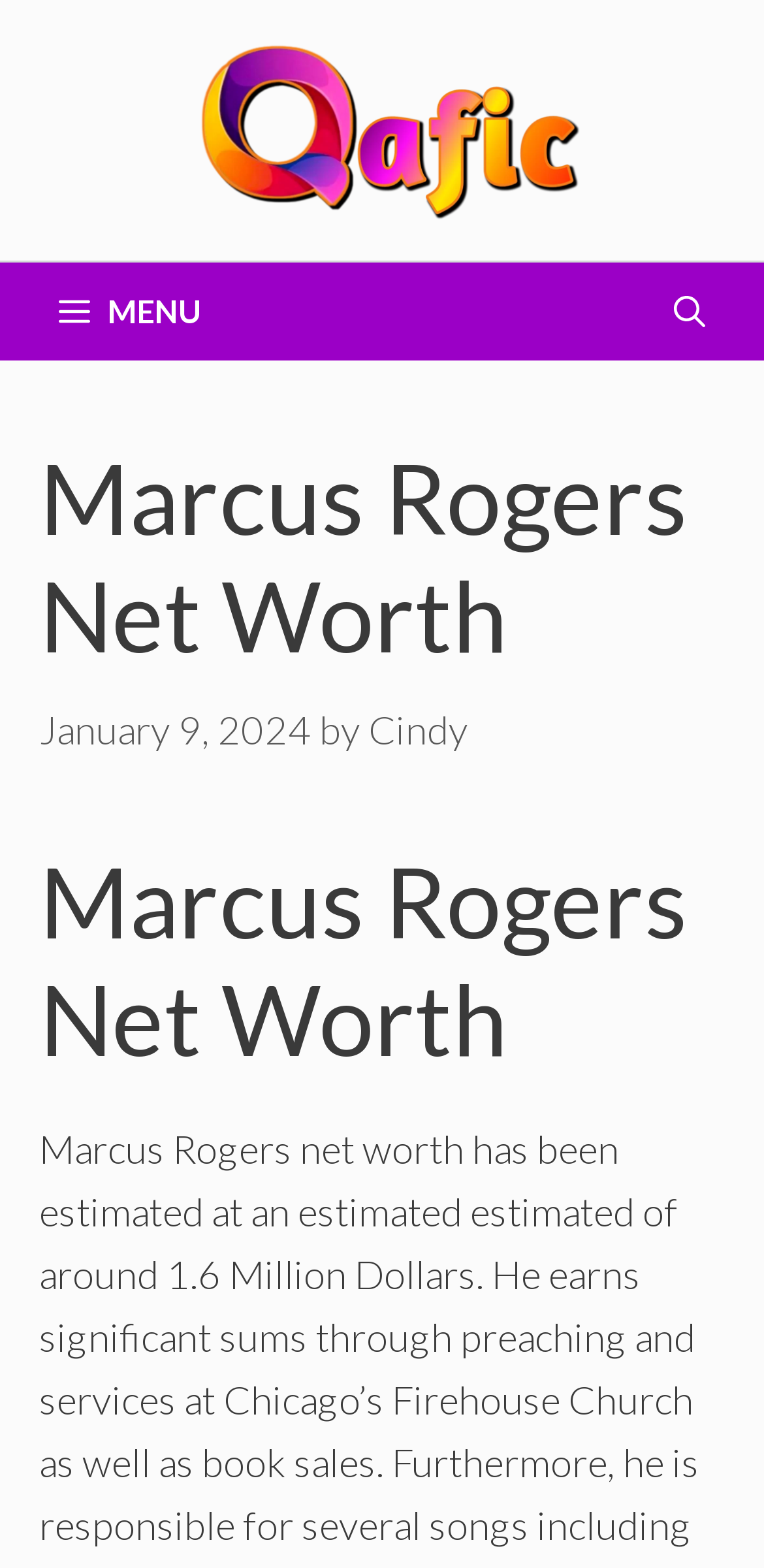Predict the bounding box of the UI element that fits this description: "aria-label="Open Search Bar"".

[0.831, 0.167, 0.974, 0.229]